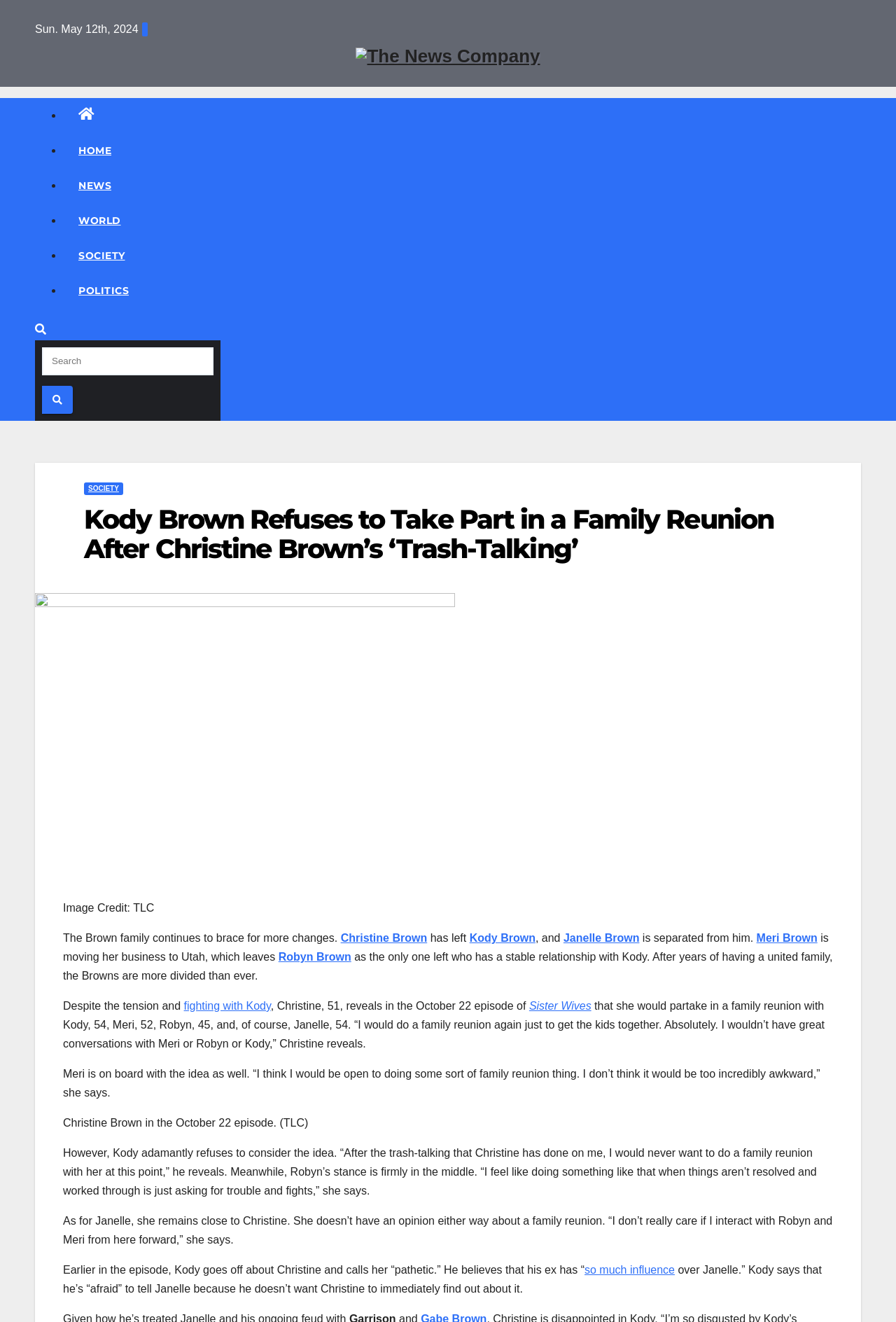Provide a one-word or one-phrase answer to the question:
What is the reason Kody Brown refuses to participate in a family reunion?

Christine's trash-talking